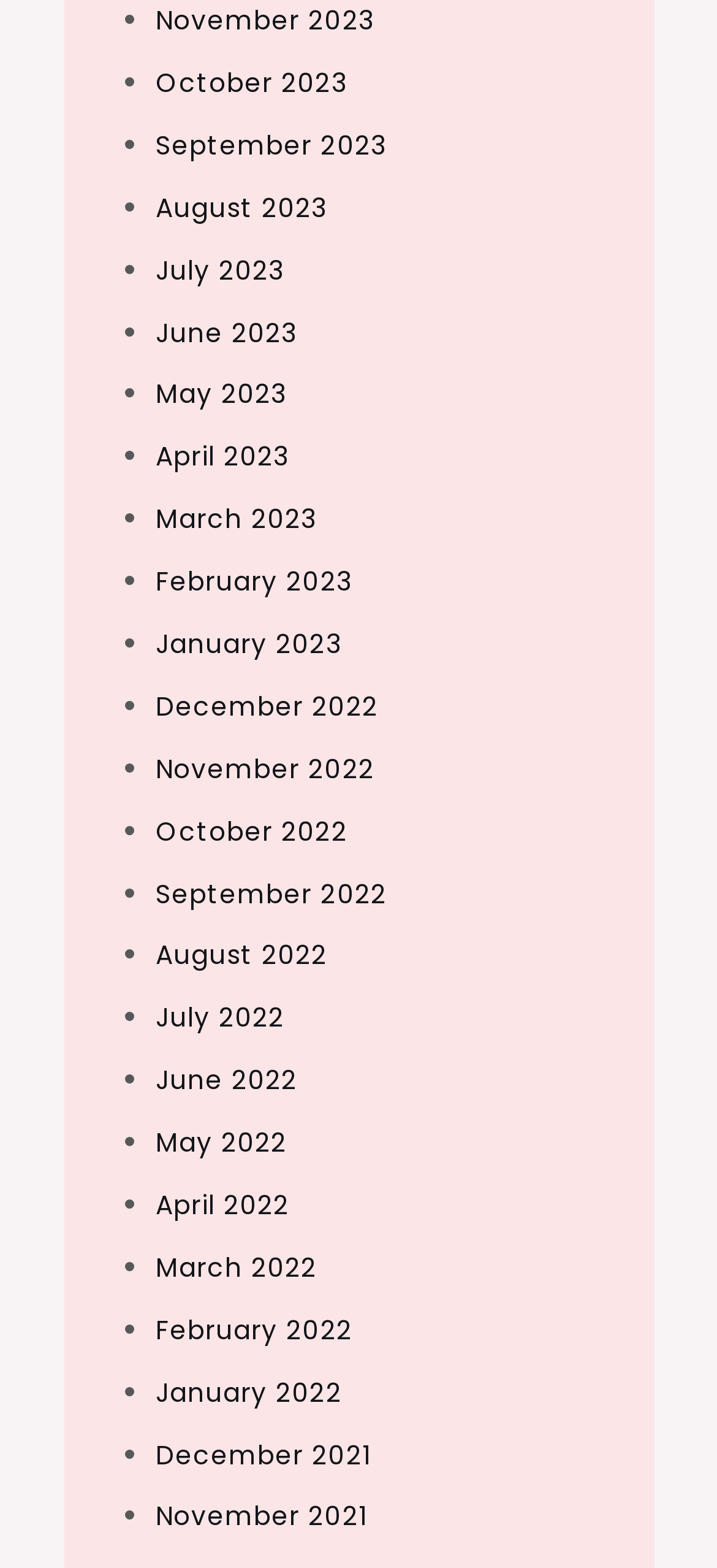Identify the bounding box of the HTML element described here: "August 2022". Provide the coordinates as four float numbers between 0 and 1: [left, top, right, bottom].

[0.217, 0.598, 0.457, 0.621]